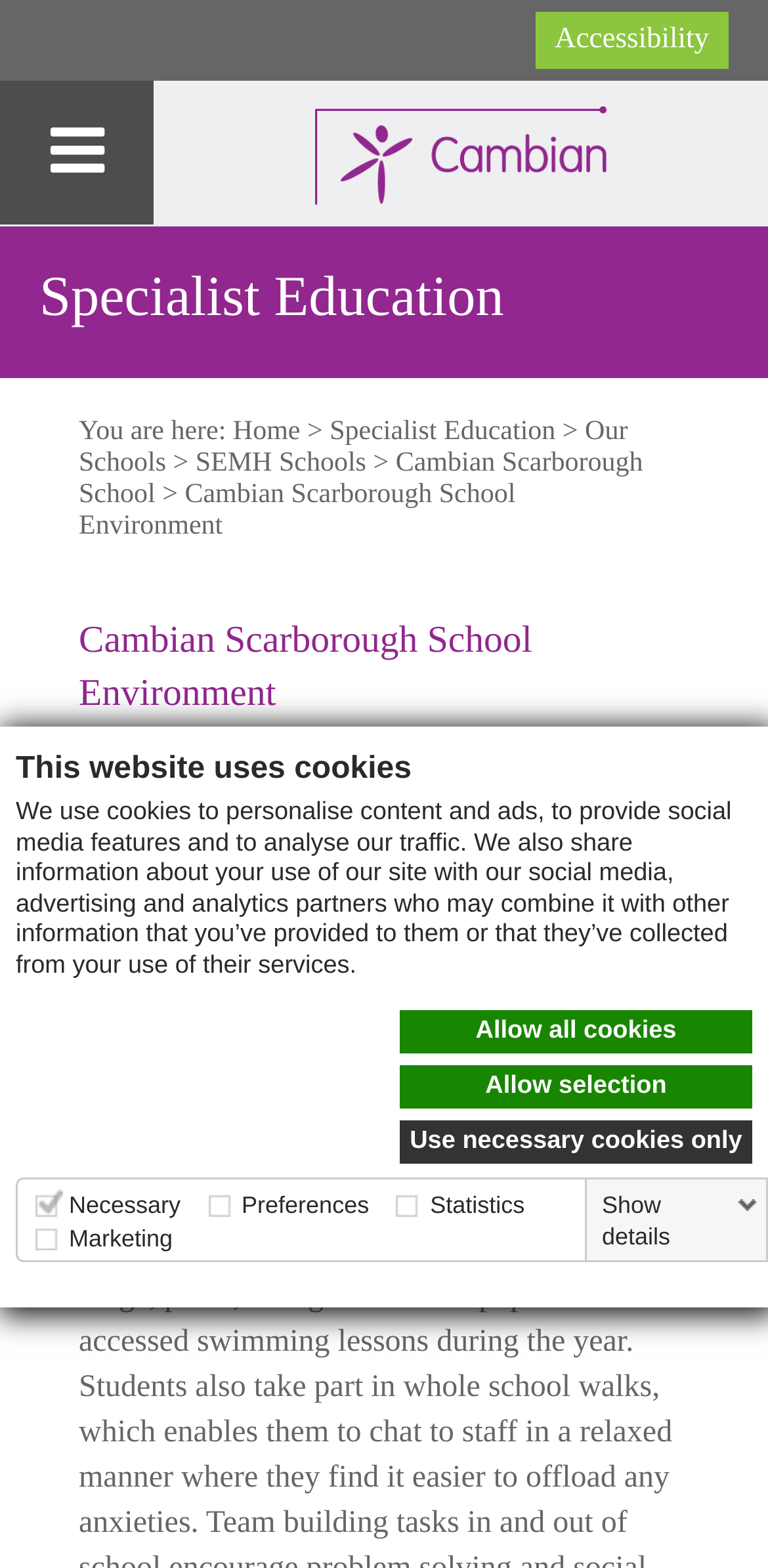What type of education does the school provide?
Using the visual information, respond with a single word or phrase.

Specialist Education